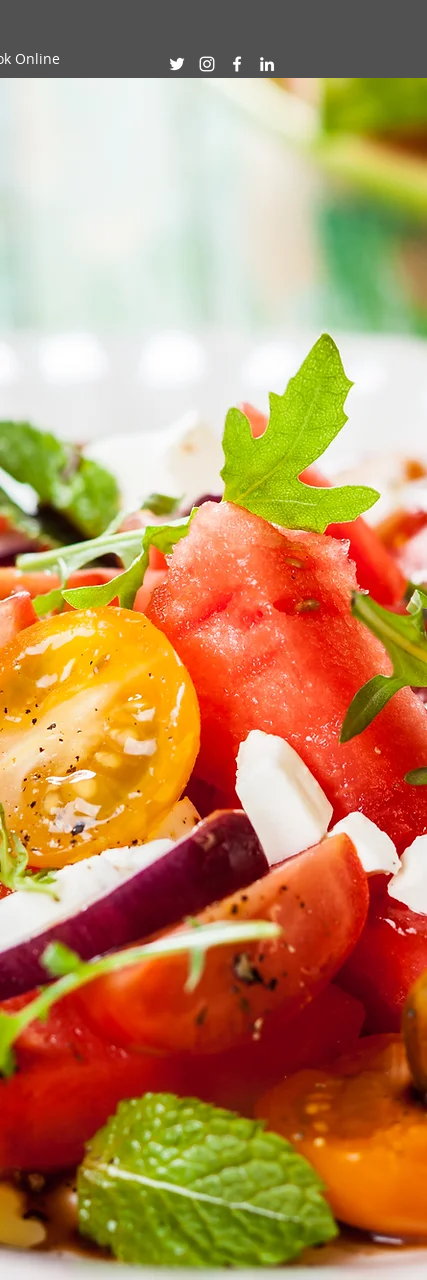What is the purpose of the 'Healthy With Alex' website?
Based on the visual information, provide a detailed and comprehensive answer.

The caption states that the image aligns with the theme of a sustainable and healthy diet promoted on the 'Healthy With Alex' website, implying that the website's purpose is to encourage viewers to adopt healthy eating habits.